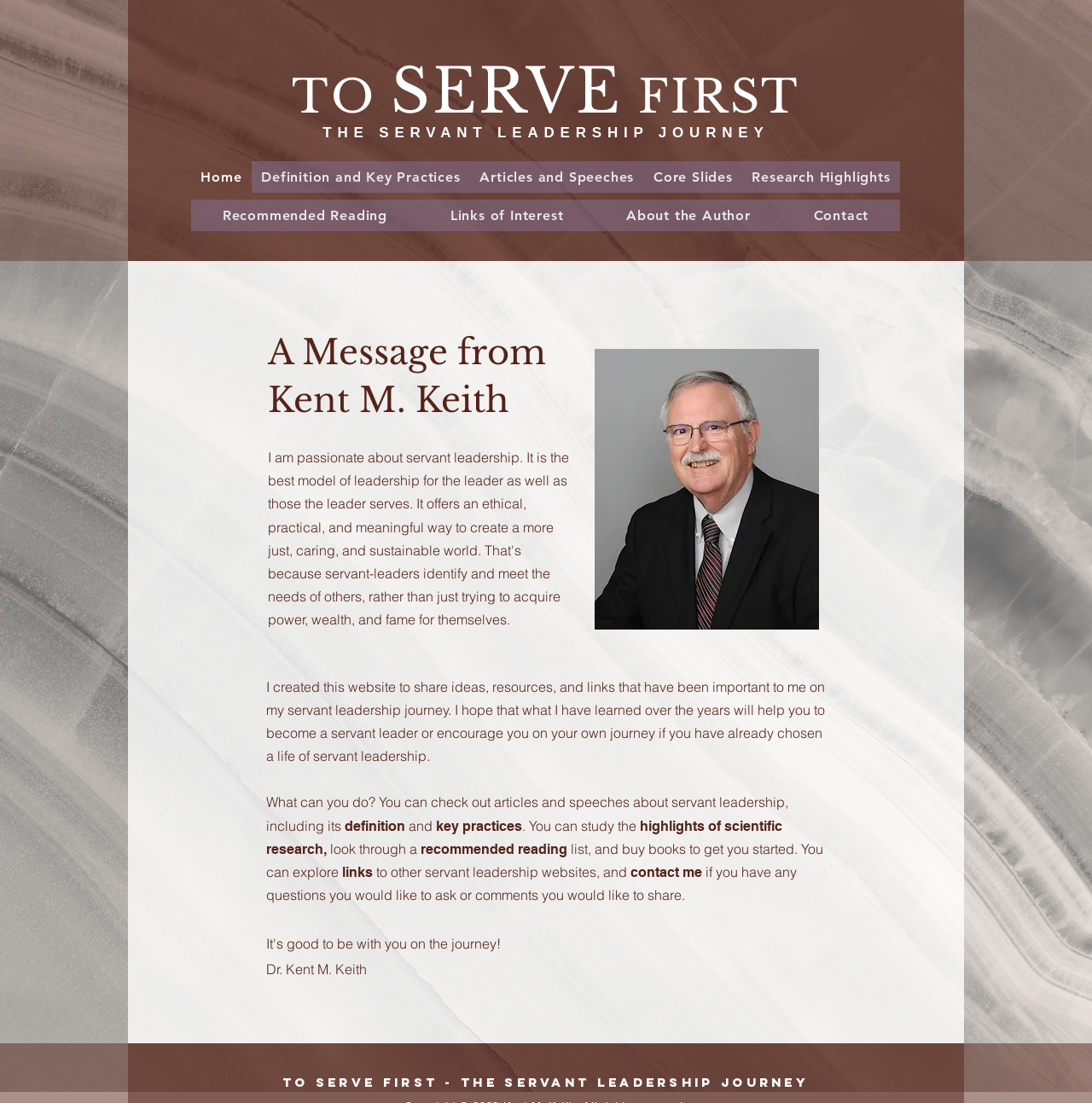Identify the bounding box coordinates for the element you need to click to achieve the following task: "View the 'Core Slides'". The coordinates must be four float values ranging from 0 to 1, formatted as [left, top, right, bottom].

[0.59, 0.146, 0.68, 0.175]